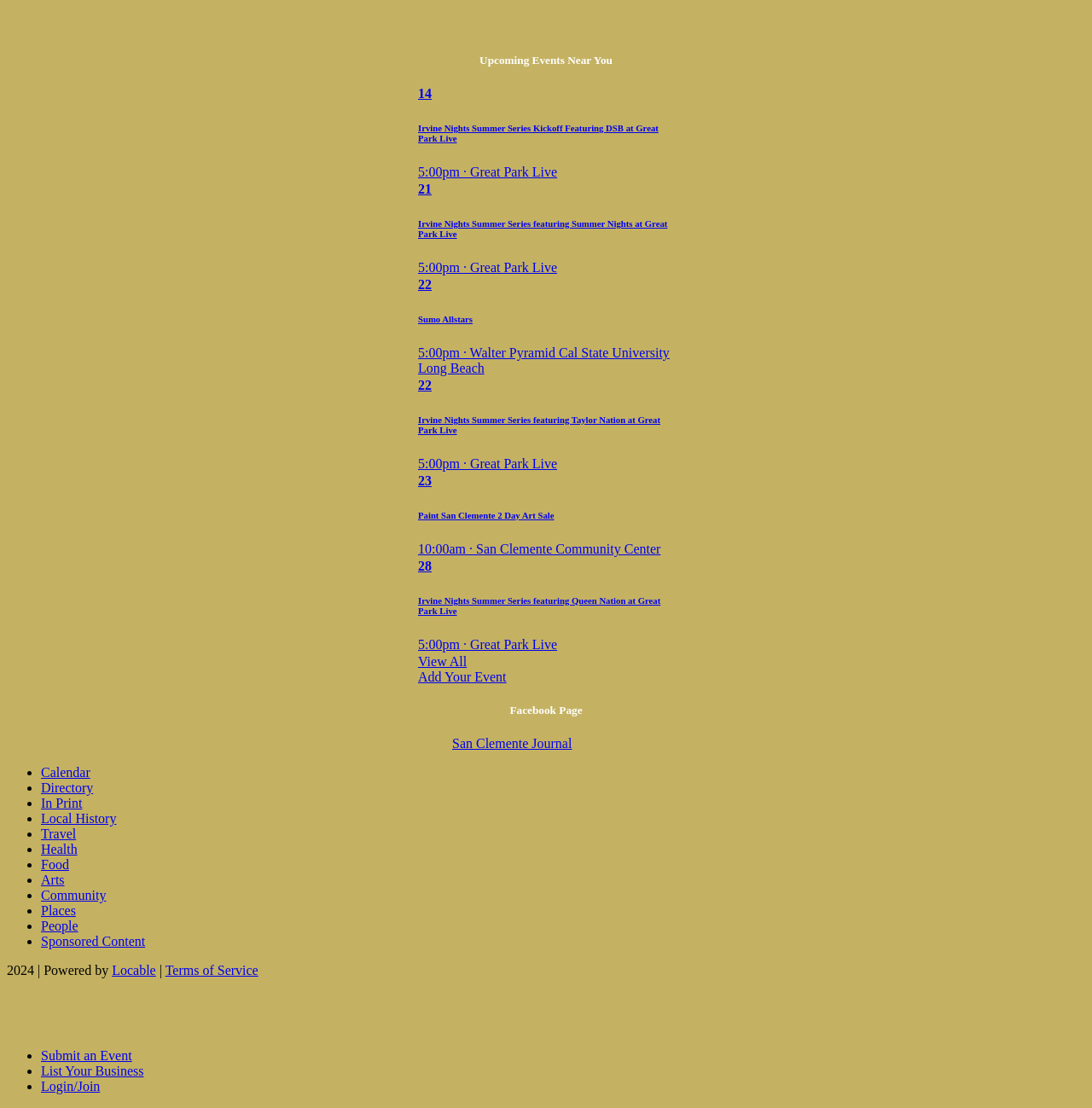Given the element description "Locable" in the screenshot, predict the bounding box coordinates of that UI element.

[0.102, 0.869, 0.143, 0.882]